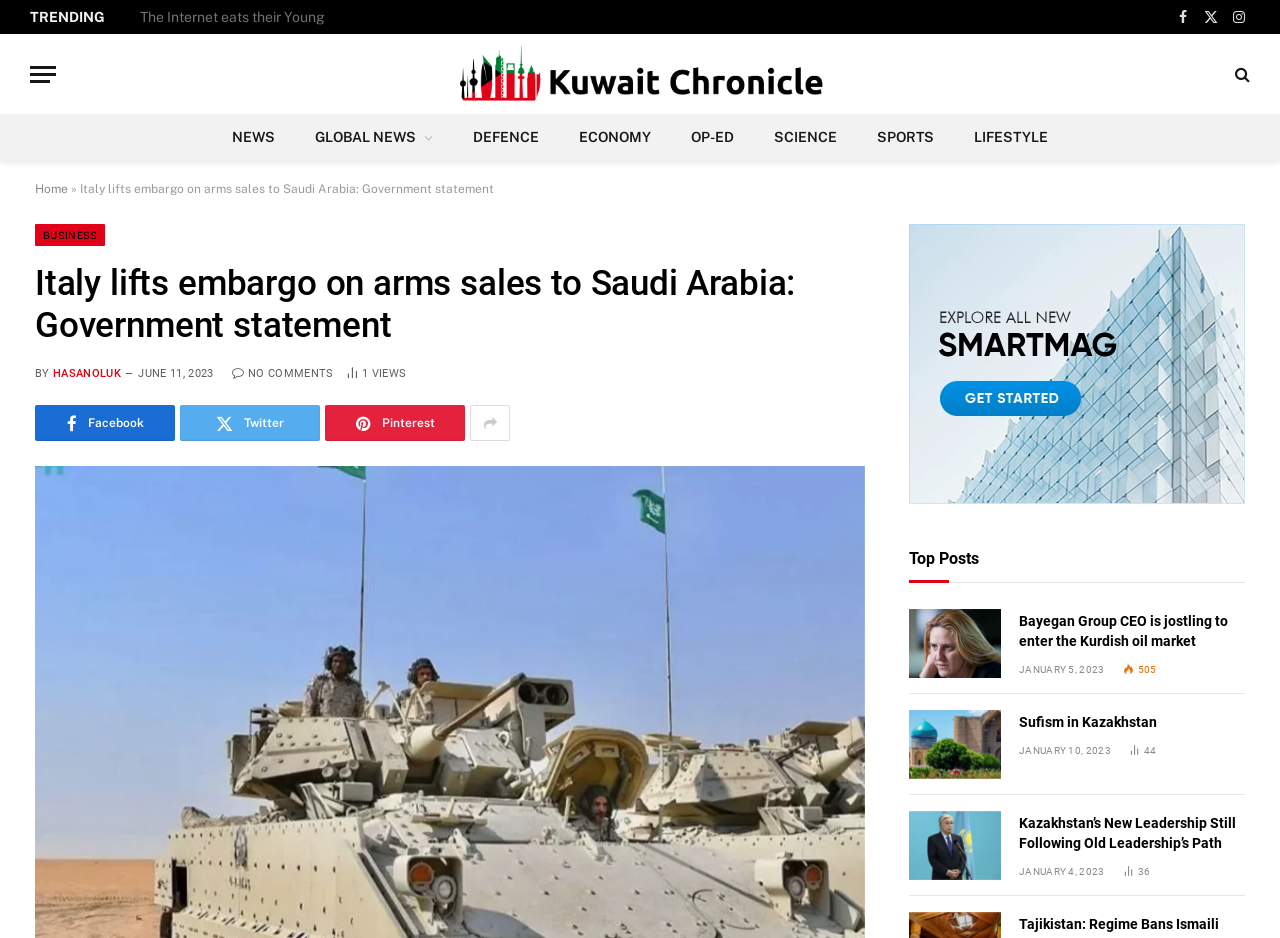How many comments does the article 'Italy lifts embargo on arms sales to Saudi Arabia: Government statement' have?
Give a single word or phrase answer based on the content of the image.

NO COMMENTS